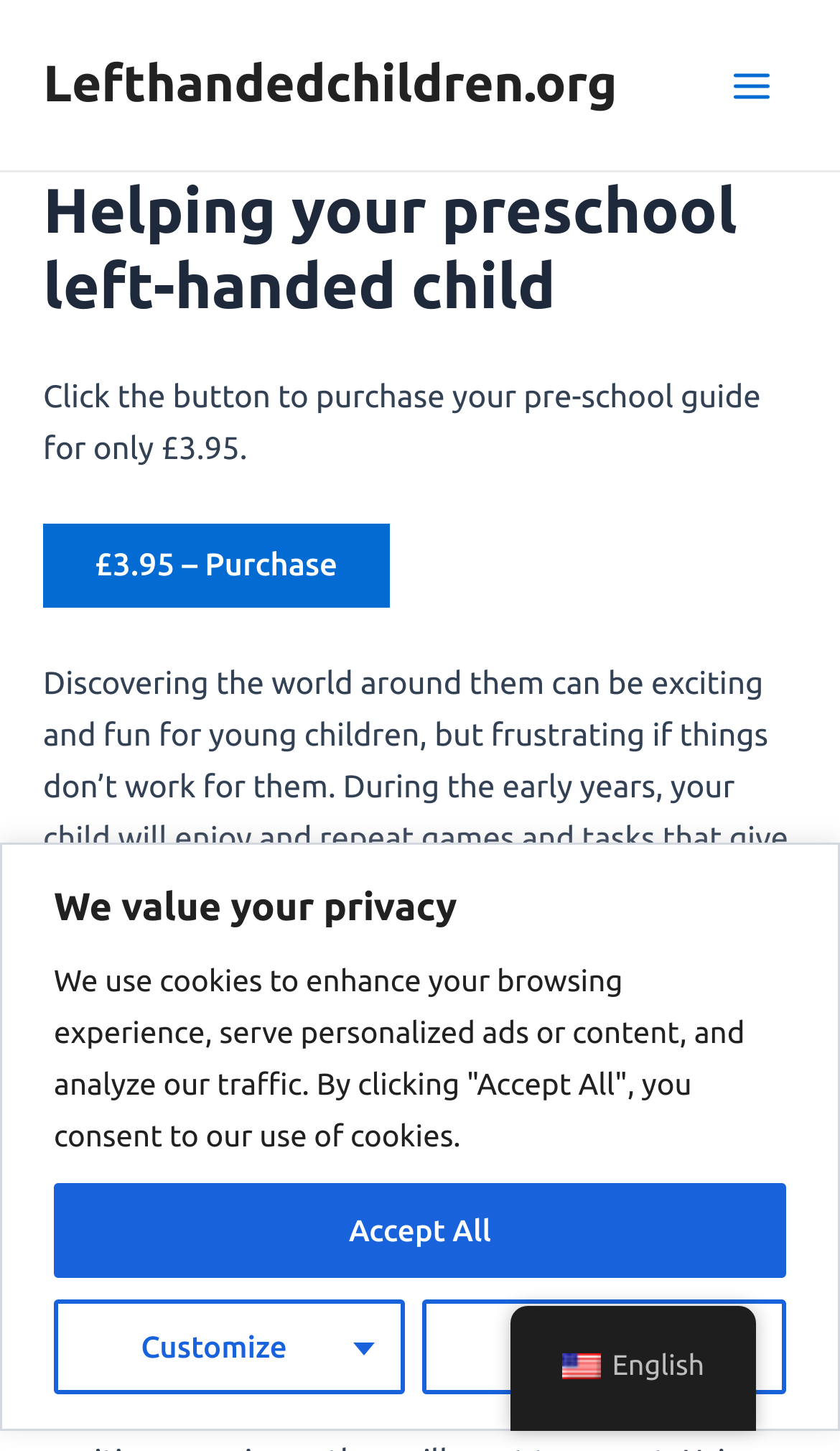Provide a comprehensive caption for the webpage.

The webpage is about helping preschool left-handed children, with a focus on purchasing a guide for £3.95. At the top of the page, there is a privacy notice with three buttons: "Customize", "Reject All", and "Accept All". Below this notice, there is a link to the website "Lefthandedchildren.org" and a "Main Menu" button on the right side.

The main content of the page is divided into sections. At the top, there is a header with the title "Helping your preschool left-handed child". Below this, there is a paragraph of text that invites users to purchase a pre-school guide for £3.95, followed by a button to make the purchase. The button is currently loading.

Underneath the purchase invitation, there is a longer paragraph of text that discusses the importance of making learning fun and rewarding for young children. This text takes up most of the page's content area.

On the bottom right of the page, there is a link to switch the language to "en_US English", accompanied by a small flag icon.